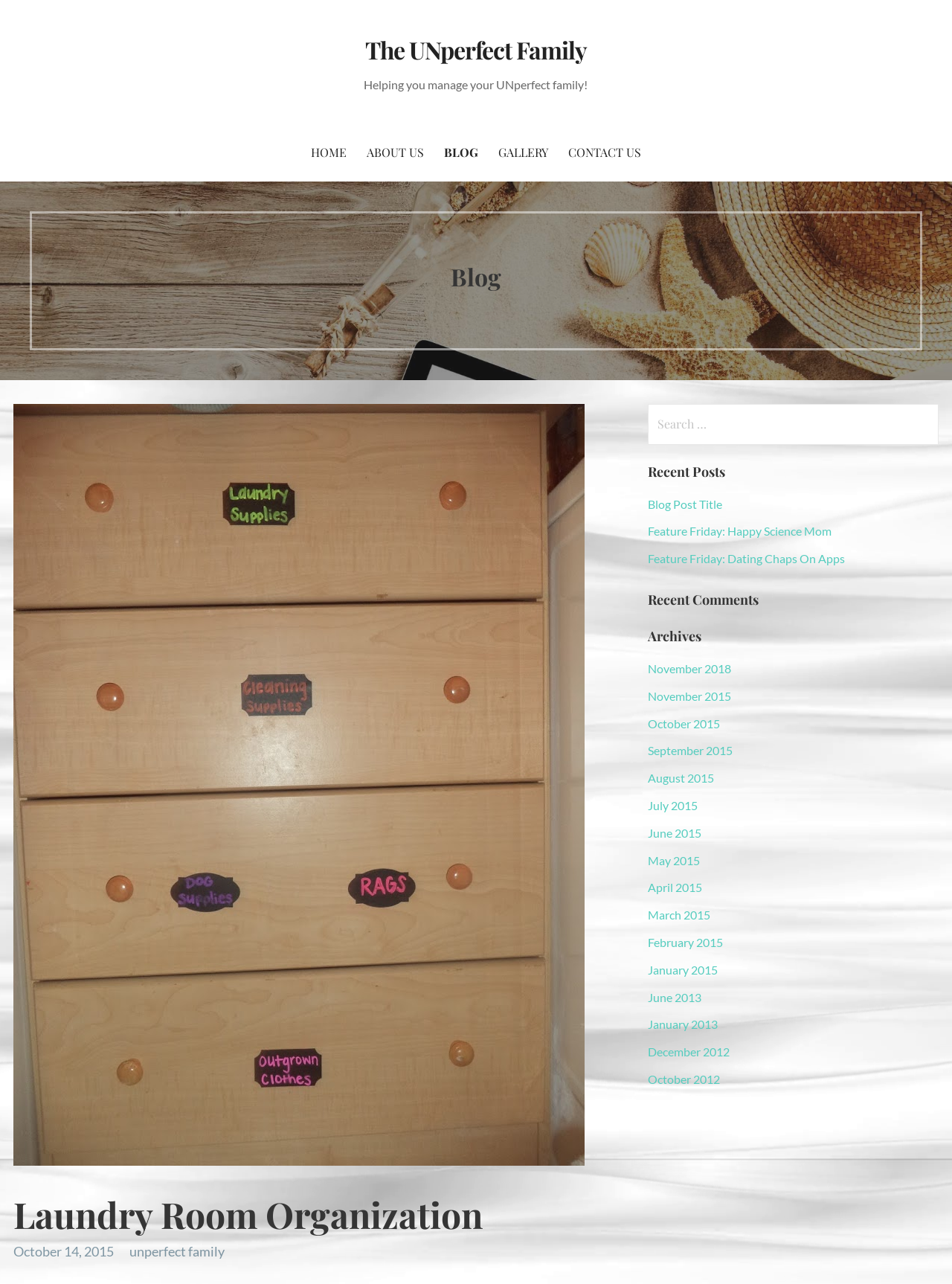Please identify the bounding box coordinates of the clickable area that will fulfill the following instruction: "search for something". The coordinates should be in the format of four float numbers between 0 and 1, i.e., [left, top, right, bottom].

[0.681, 0.314, 0.986, 0.346]